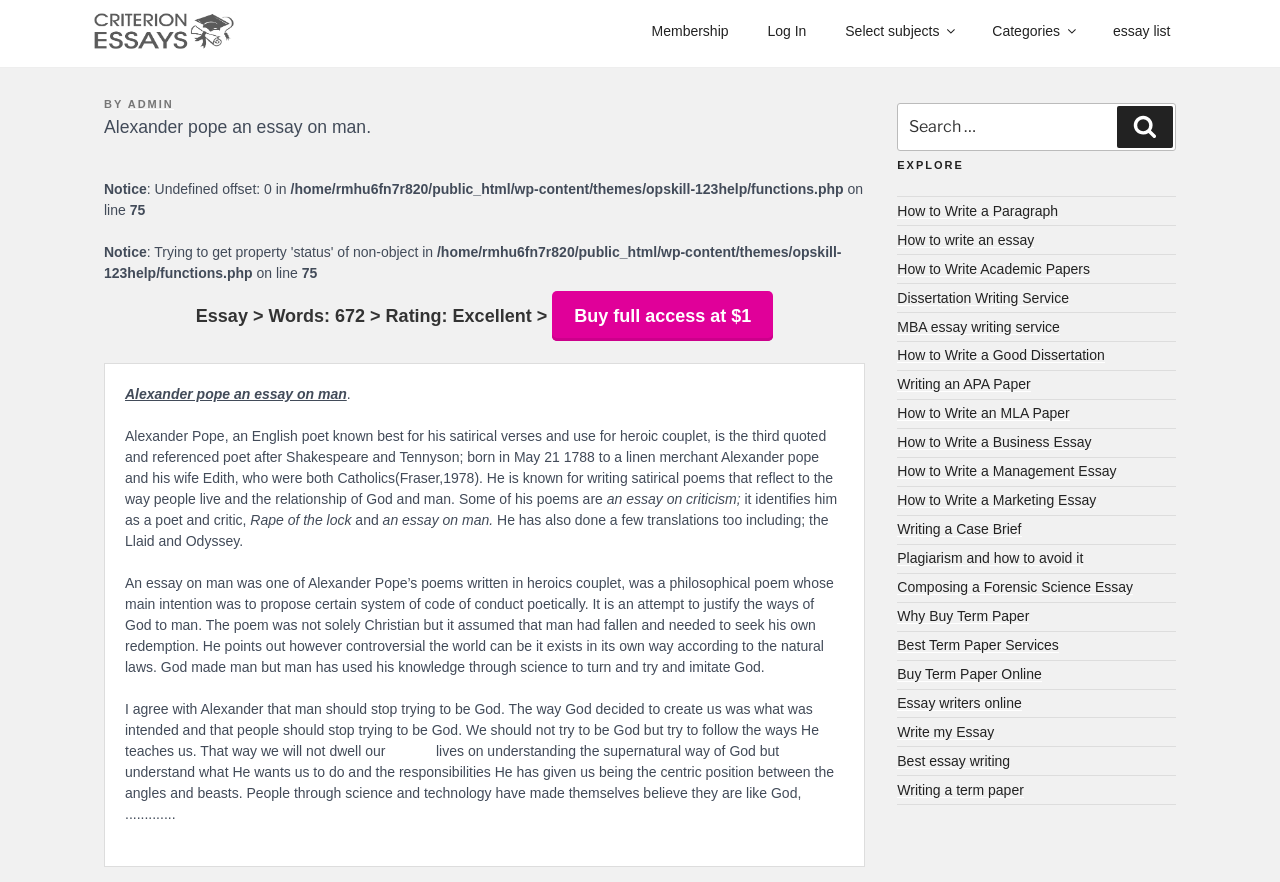Identify the bounding box for the UI element described as: "How to Write Academic Papers". Ensure the coordinates are four float numbers between 0 and 1, formatted as [left, top, right, bottom].

[0.701, 0.295, 0.852, 0.314]